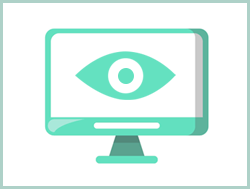Provide a single word or phrase answer to the question: 
What is the theme of the visual message?

Safeguarding personal information